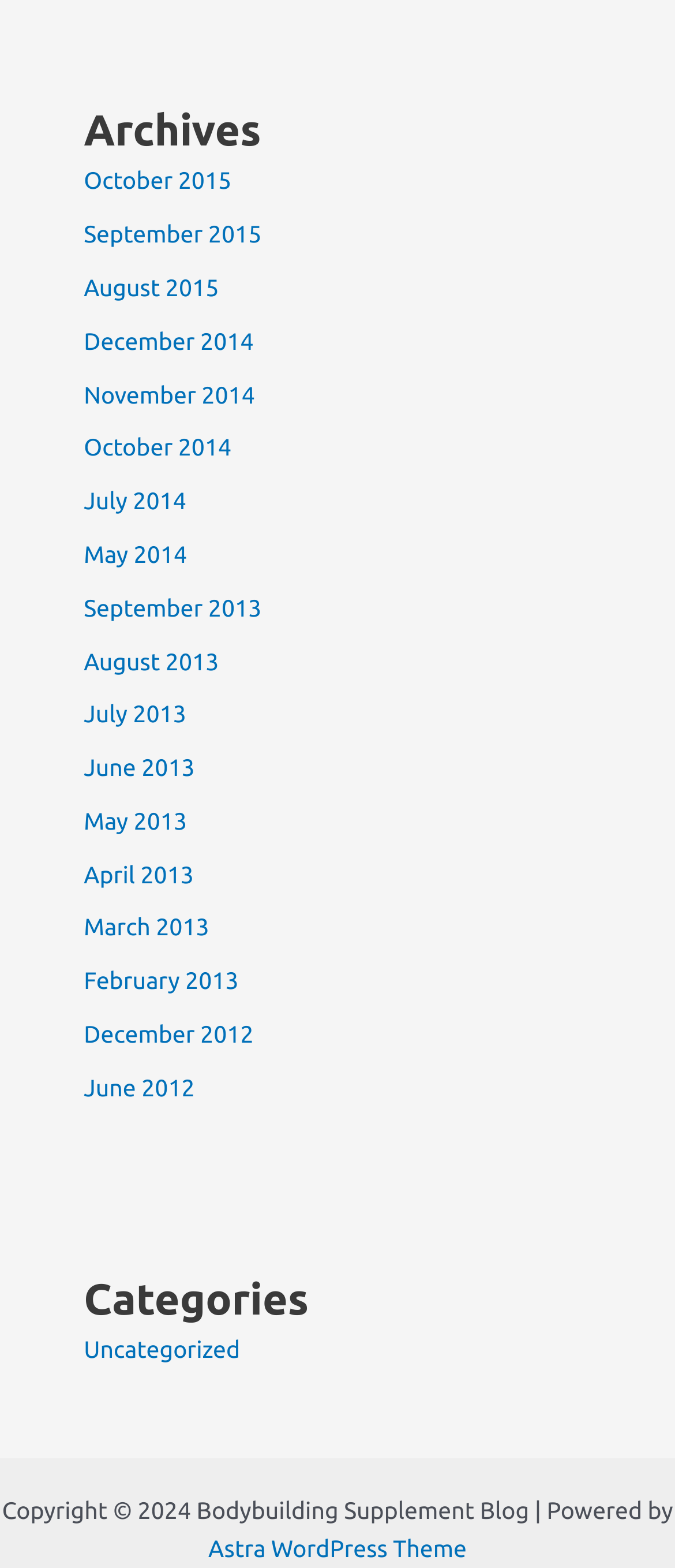Please identify the coordinates of the bounding box that should be clicked to fulfill this instruction: "view archives".

[0.124, 0.067, 0.876, 0.101]